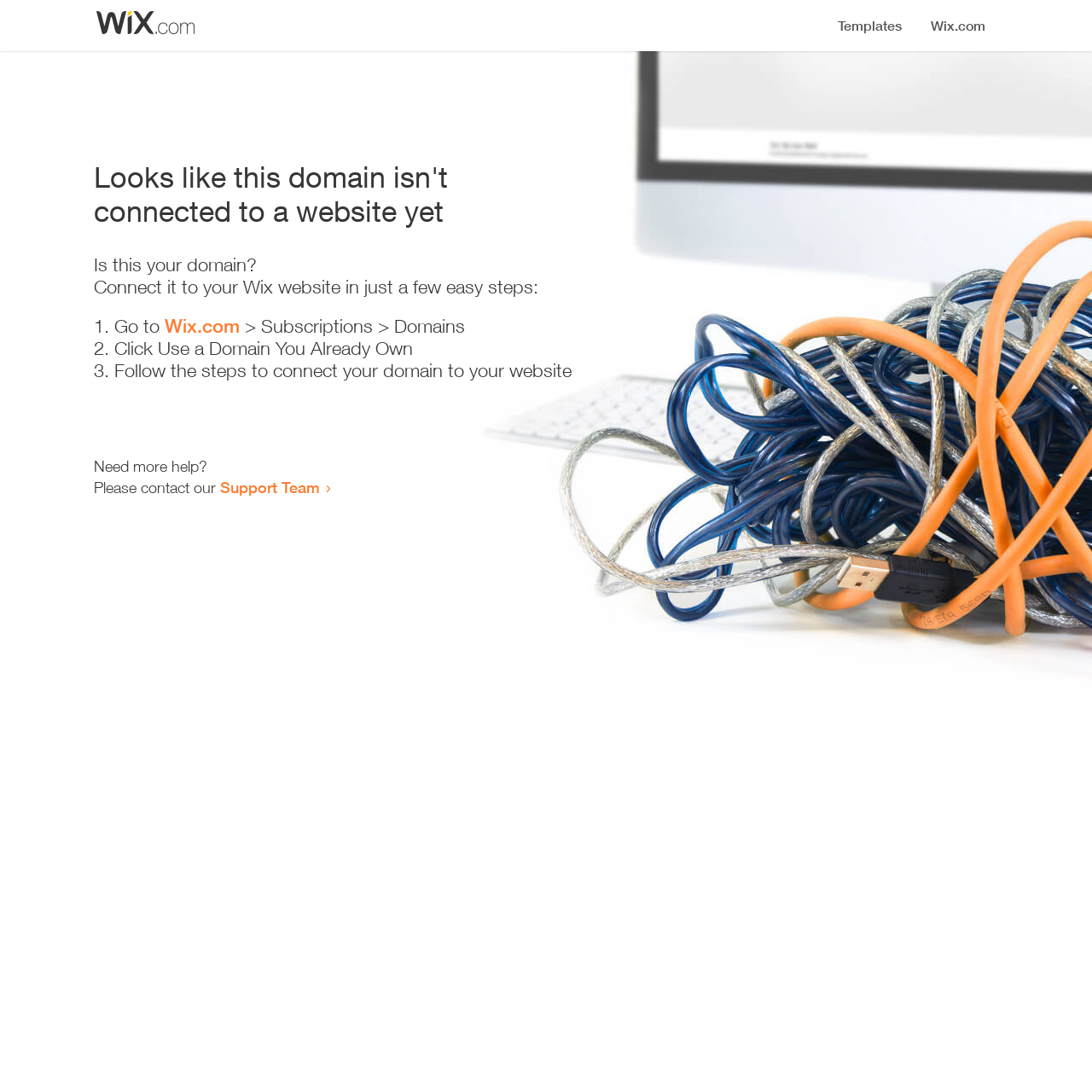Identify the first-level heading on the webpage and generate its text content.

Looks like this domain isn't
connected to a website yet